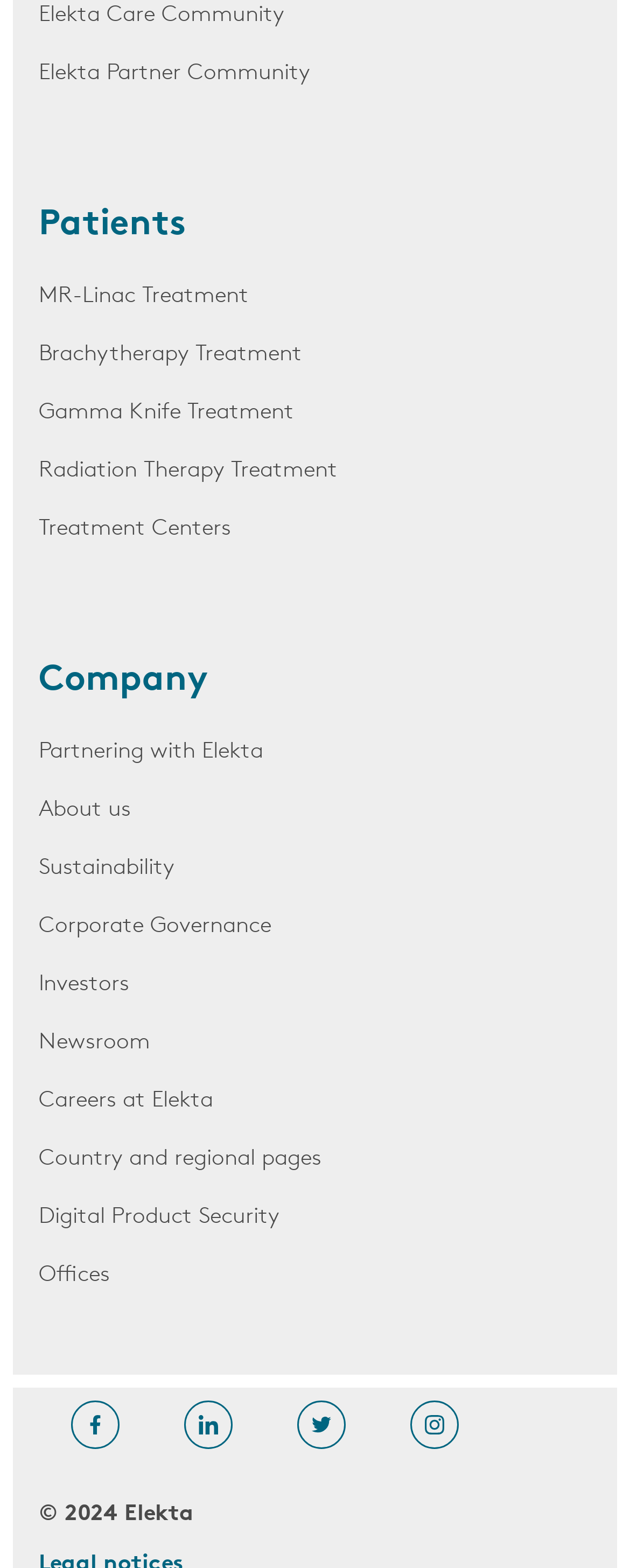Provide a brief response in the form of a single word or phrase:
What is the copyright year?

2024